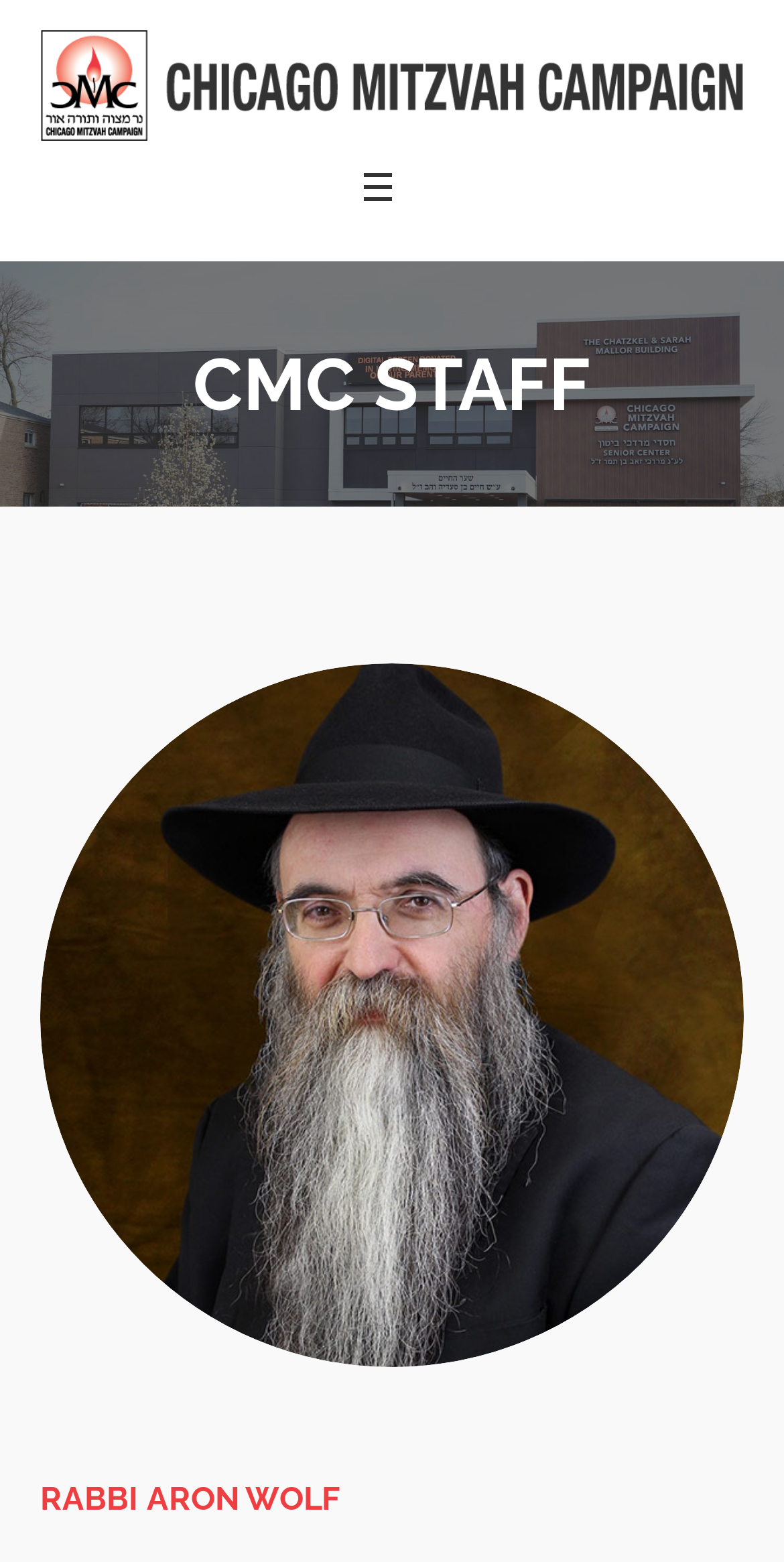From the webpage screenshot, predict the bounding box coordinates (top-left x, top-left y, bottom-right x, bottom-right y) for the UI element described here: title="Chicago Mitzvah Campaign"

[0.051, 0.019, 0.949, 0.09]